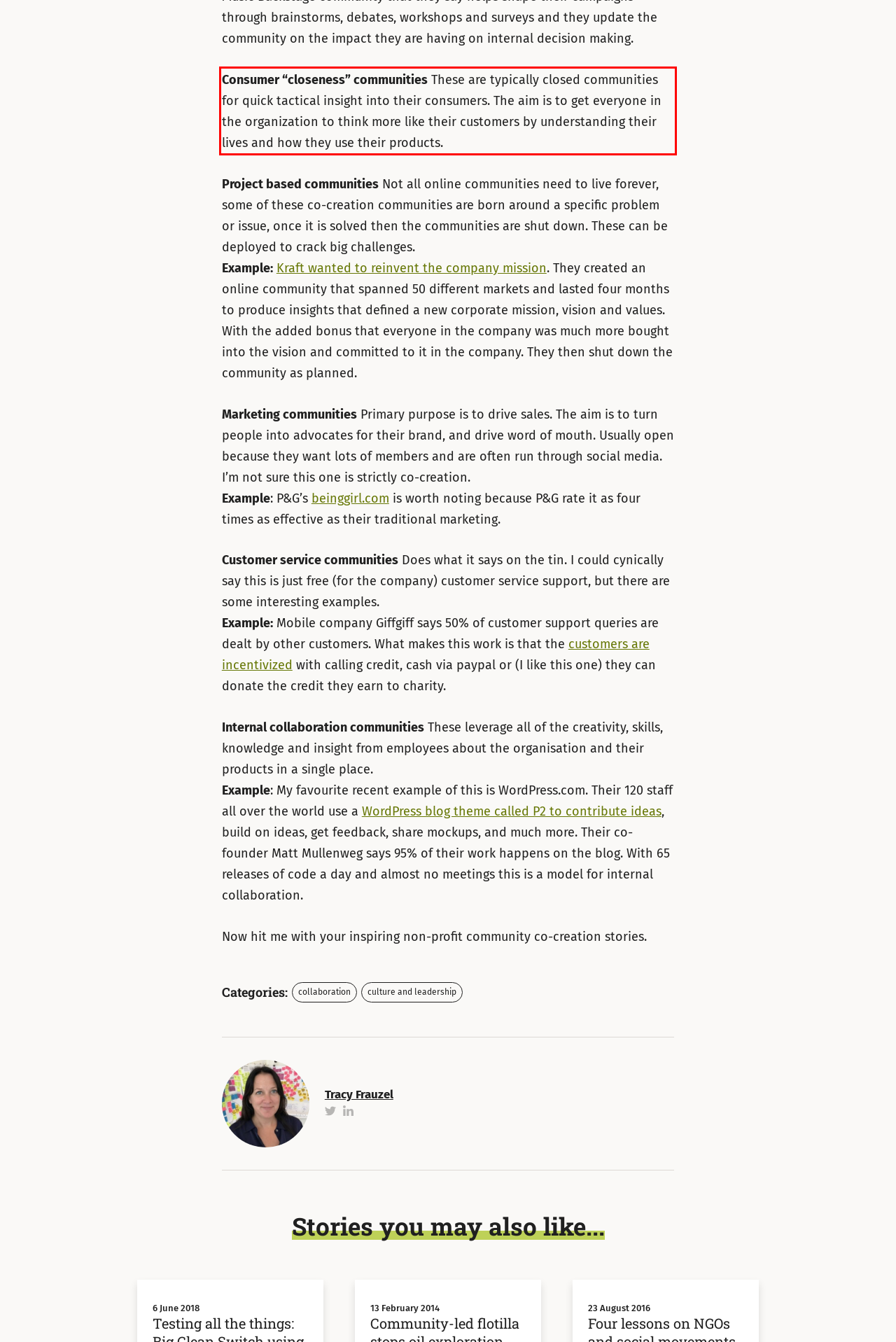Please identify the text within the red rectangular bounding box in the provided webpage screenshot.

Consumer “closeness” communities These are typically closed communities for quick tactical insight into their consumers. The aim is to get everyone in the organization to think more like their customers by understanding their lives and how they use their products.